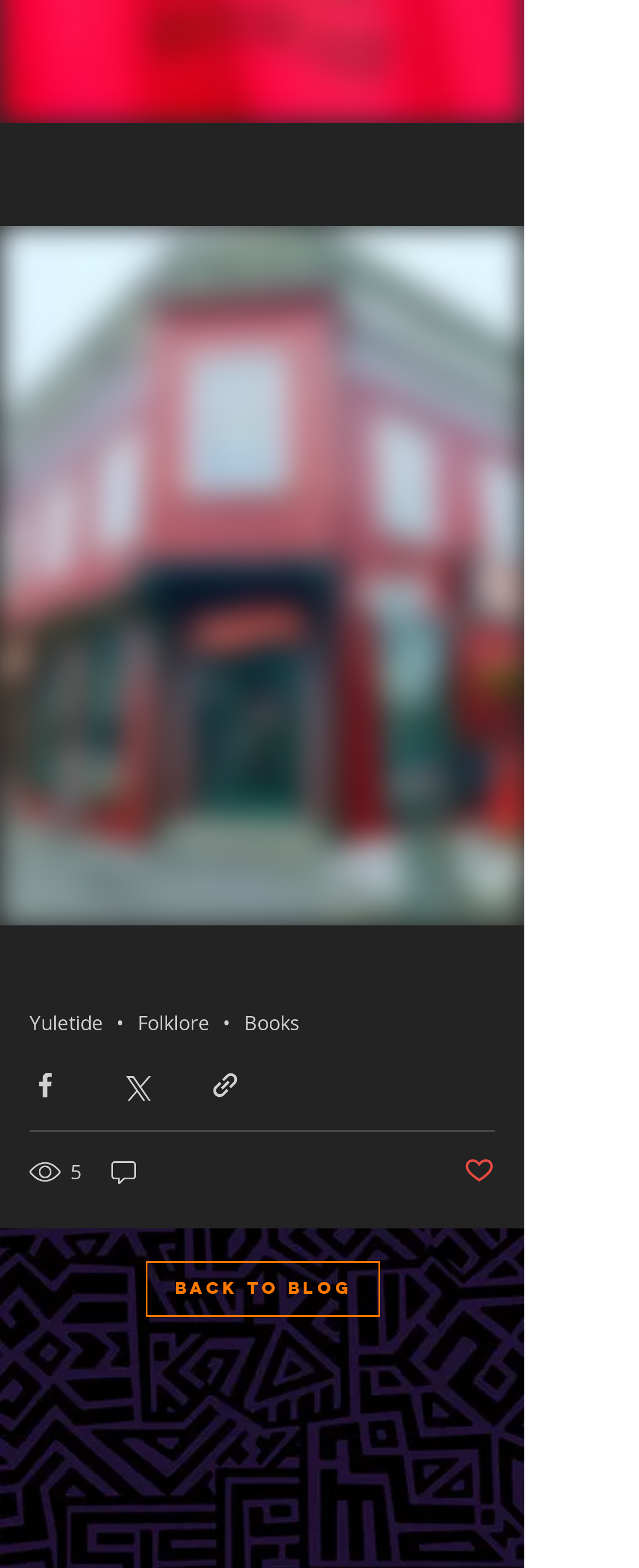Locate the bounding box coordinates of the area to click to fulfill this instruction: "View Folklore". The bounding box should be presented as four float numbers between 0 and 1, in the order [left, top, right, bottom].

[0.215, 0.644, 0.328, 0.66]